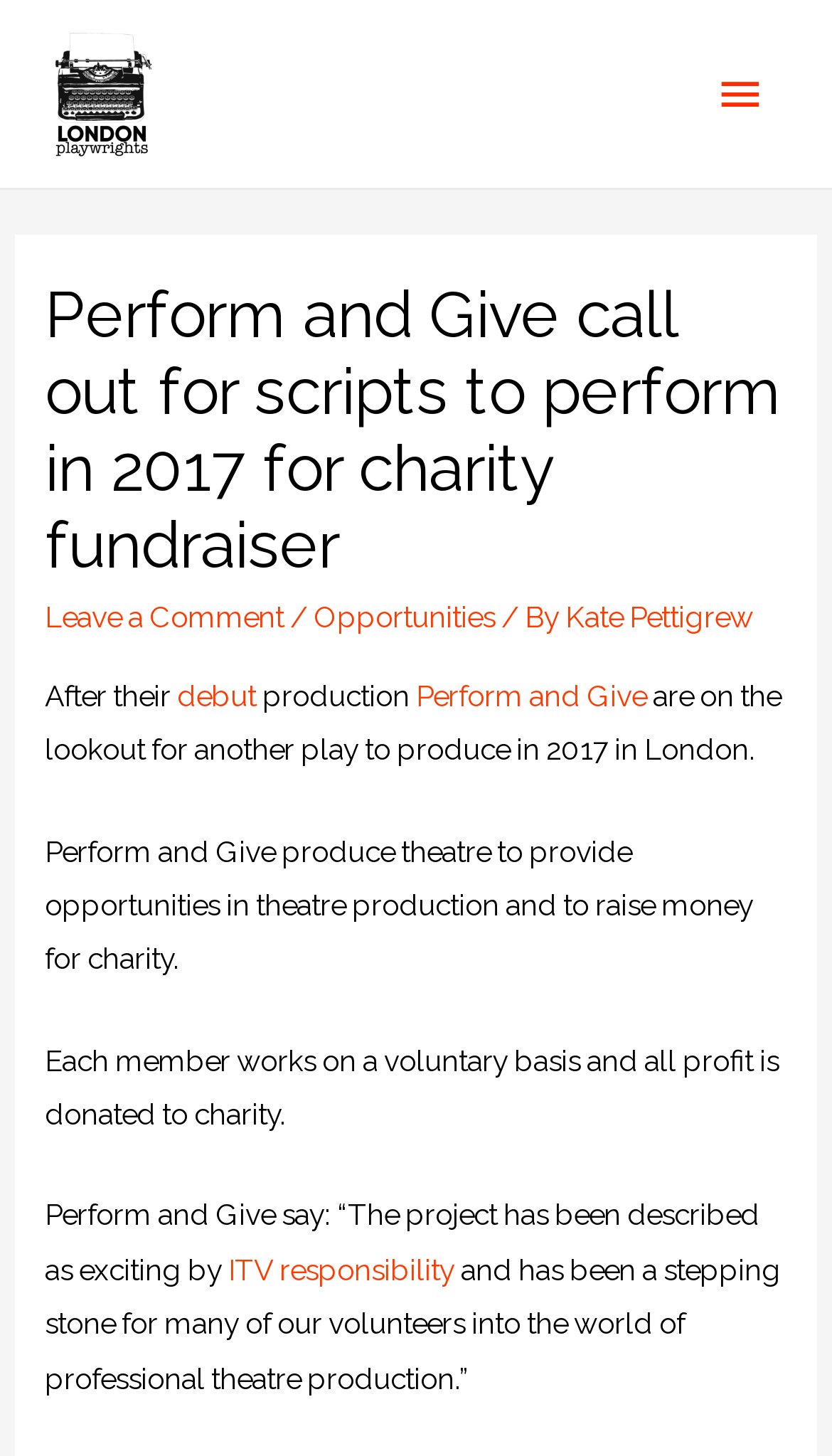Offer a detailed explanation of the webpage layout and contents.

The webpage is about a charity fundraiser event, "Perform and Give", which is calling out for scripts to perform in 2017 in London. At the top left corner, there is a link to "London Playwrights" accompanied by an image with the same name. On the top right corner, there is a button labeled "Main Menu" which, when expanded, reveals a menu with a header section.

In the header section, there is a heading that repeats the title of the webpage, "Perform and Give call out for scripts to perform in 2017 for charity fundraiser". Below the heading, there are three links: "Leave a Comment", "Opportunities", and "Kate Pettigrew". The links are separated by forward slashes.

The main content of the webpage starts with a paragraph of text that describes the event. The text is divided into several sections, with links embedded within the text. The links are "debut", "Perform and Give", and "ITV responsibility". The text explains that Perform and Give is a charity event that produces theatre to provide opportunities in theatre production and to raise money for charity. It also mentions that each member works on a voluntary basis and all profit is donated to charity.

Overall, the webpage has a simple layout with a clear structure, making it easy to navigate and understand the content.